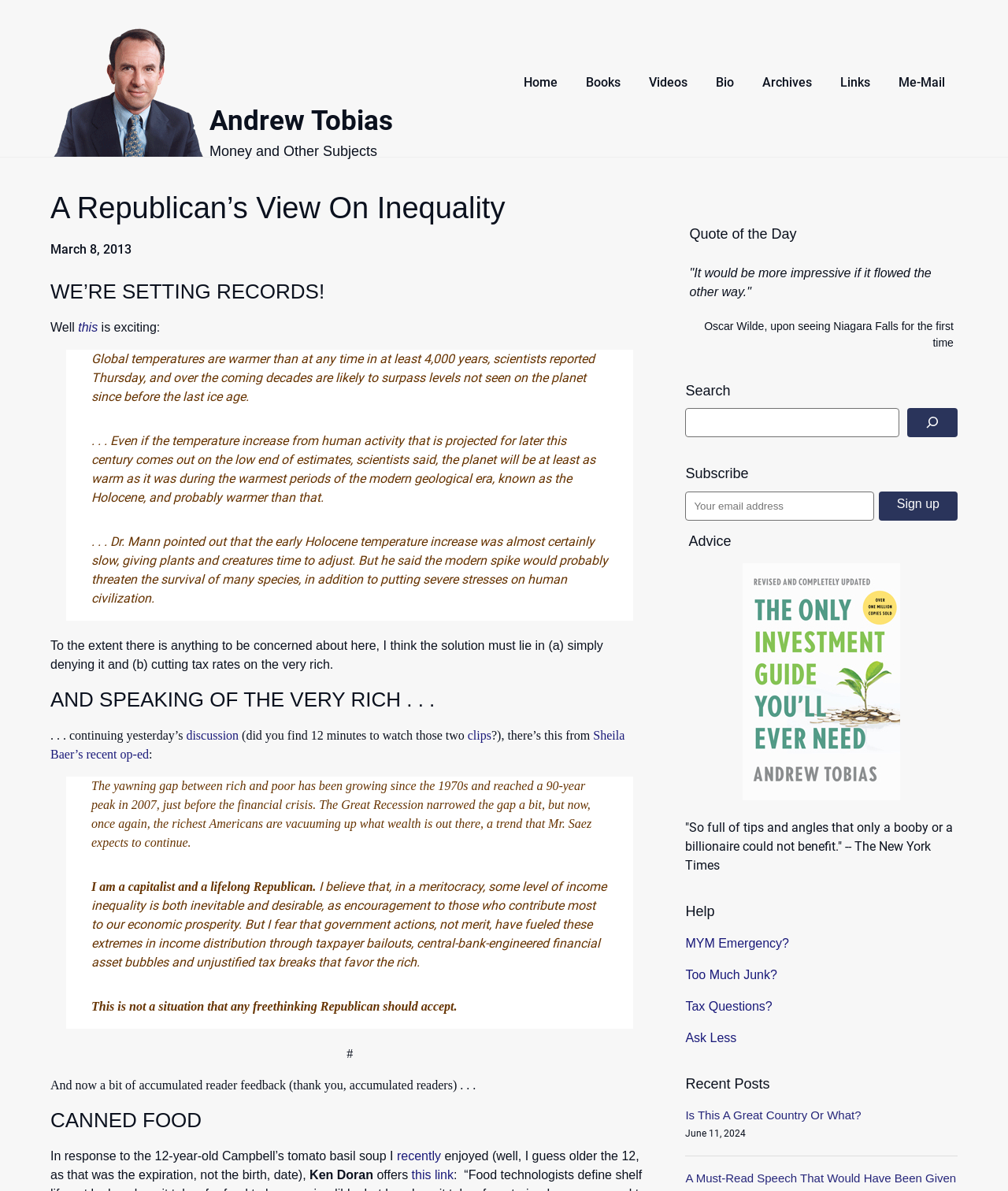Predict the bounding box of the UI element based on the description: "clips". The coordinates should be four float numbers between 0 and 1, formatted as [left, top, right, bottom].

[0.464, 0.612, 0.487, 0.623]